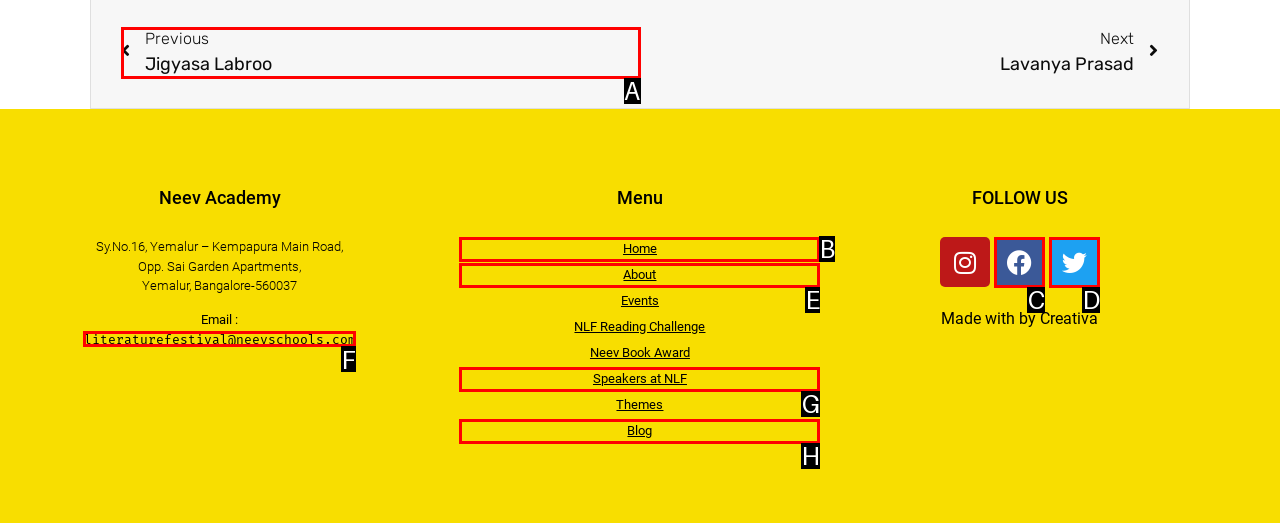Which UI element's letter should be clicked to achieve the task: go to previous page
Provide the letter of the correct choice directly.

A